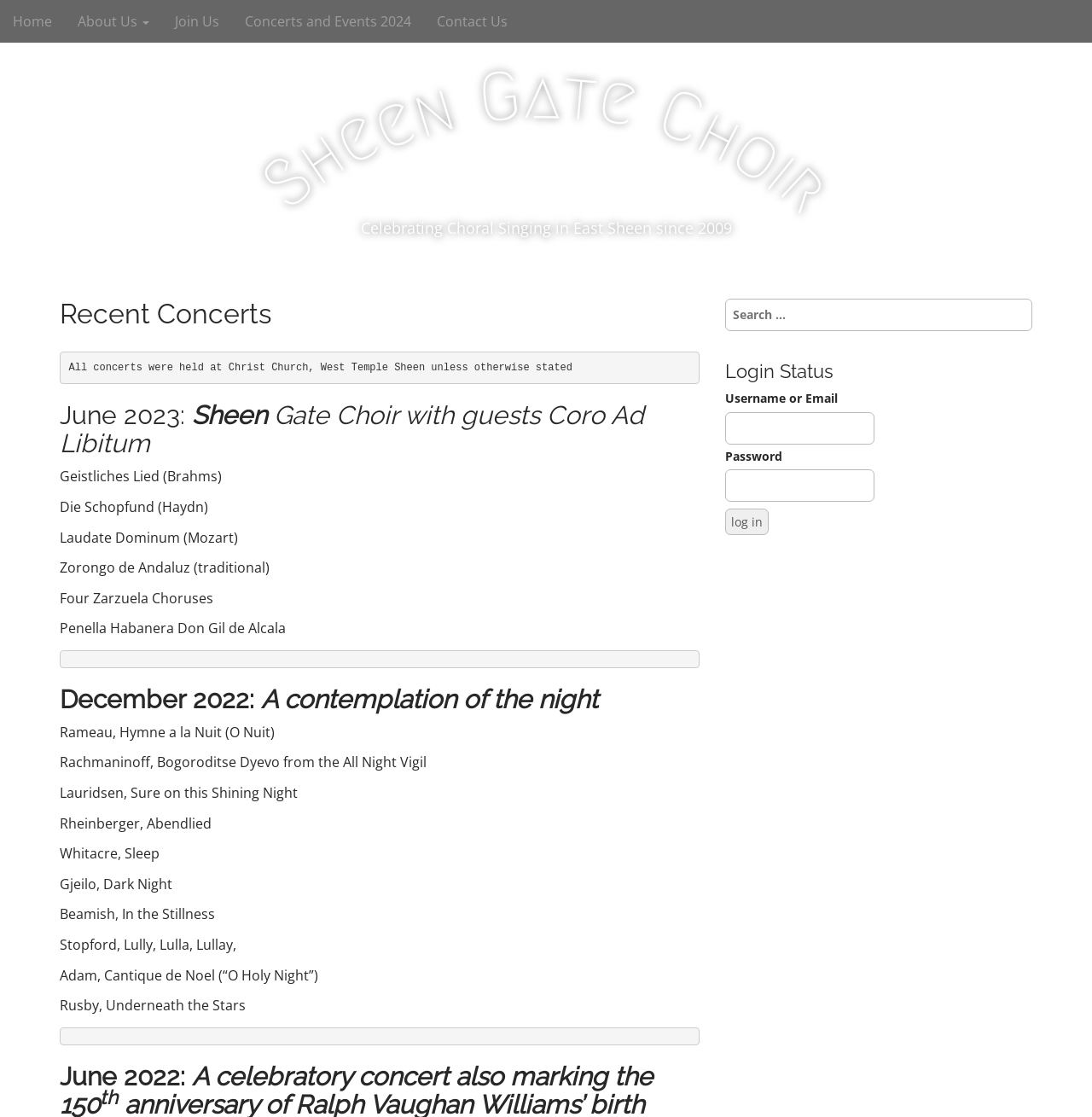Please identify the coordinates of the bounding box for the clickable region that will accomplish this instruction: "Search for concerts".

[0.664, 0.267, 0.945, 0.3]